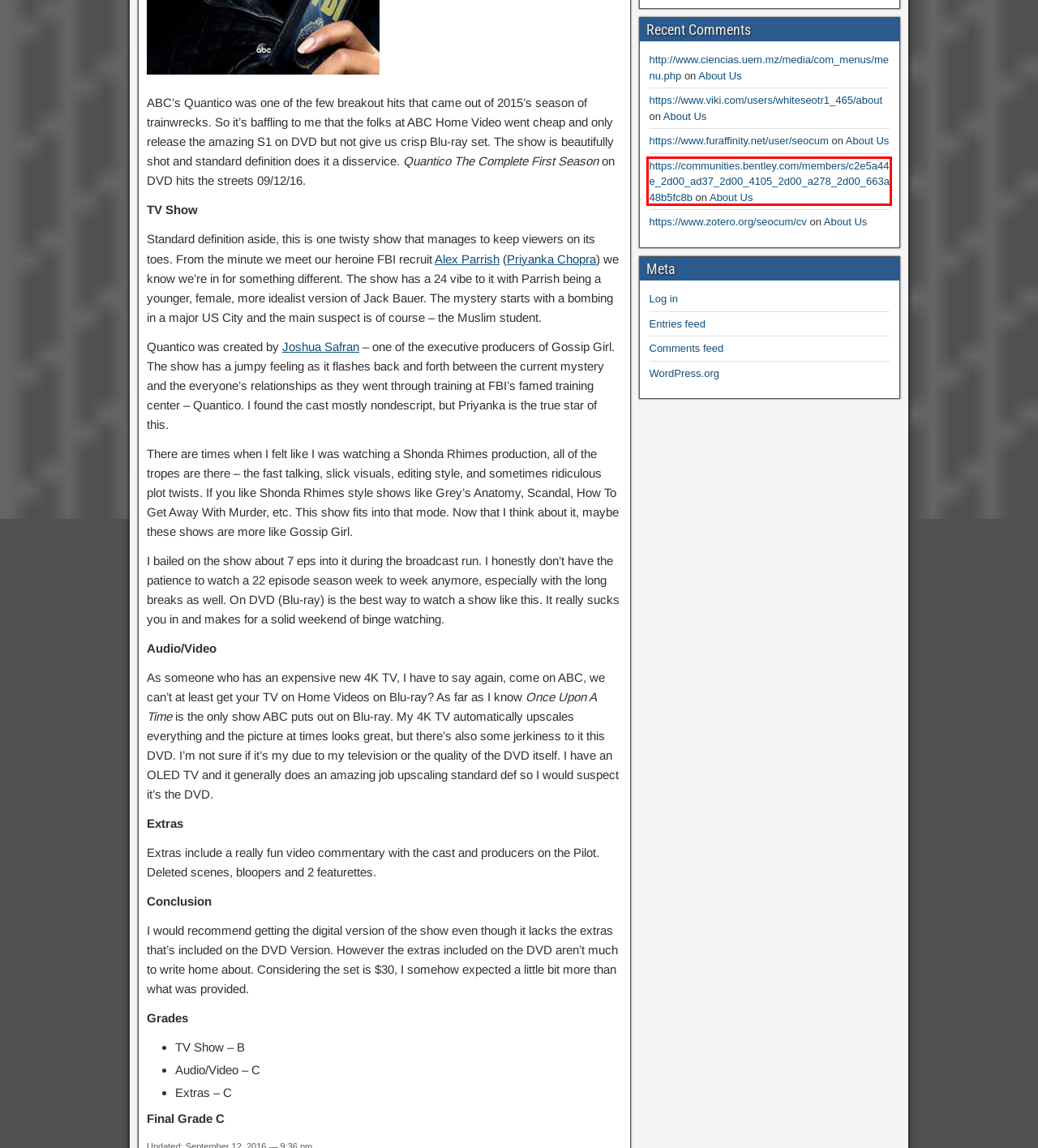Look at the screenshot of a webpage with a red bounding box and select the webpage description that best corresponds to the new page after clicking the element in the red box. Here are the options:
A. Joshua Safran - IMDb
B. EclipseMagazine
C. Bentley Community - Communities
D. Log In ‹ EclipseMagazine — WordPress
E. Comments for EclipseMagazine
F. Userpage of seocum -- Fur Affinity [dot] net
G. Priyanka Chopra Jonas - IMDb
H. Blog Tool, Publishing Platform, and CMS – WordPress.org

C